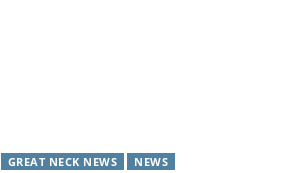What is the context of the meeting?
Please provide an in-depth and detailed response to the question.

The context of the meeting is community safety because the caption mentions that the meeting is regarding community safety and emphasizes the importance of vigilance and readiness in light of security concerns.